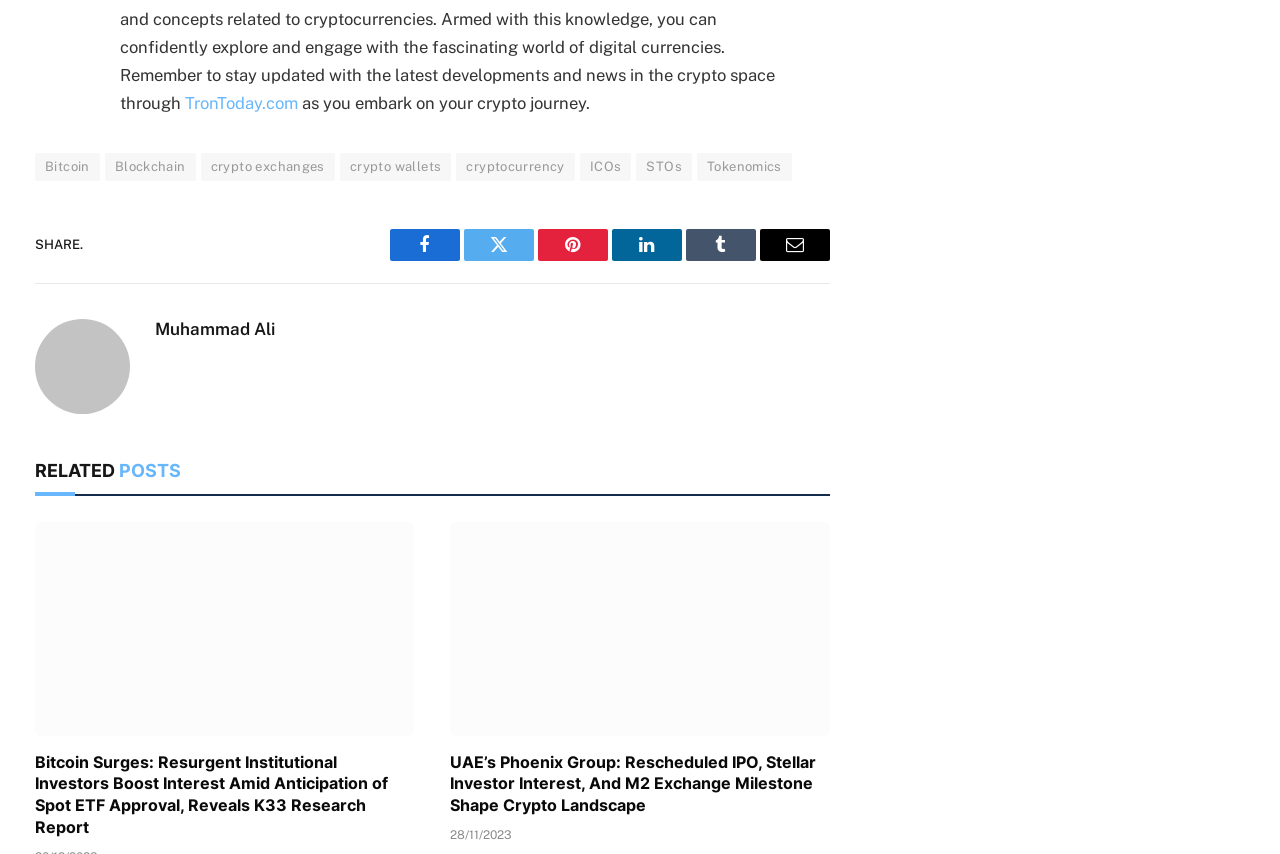Answer in one word or a short phrase: 
What is the date of the related post about UAE's Phoenix Group?

28/11/2023